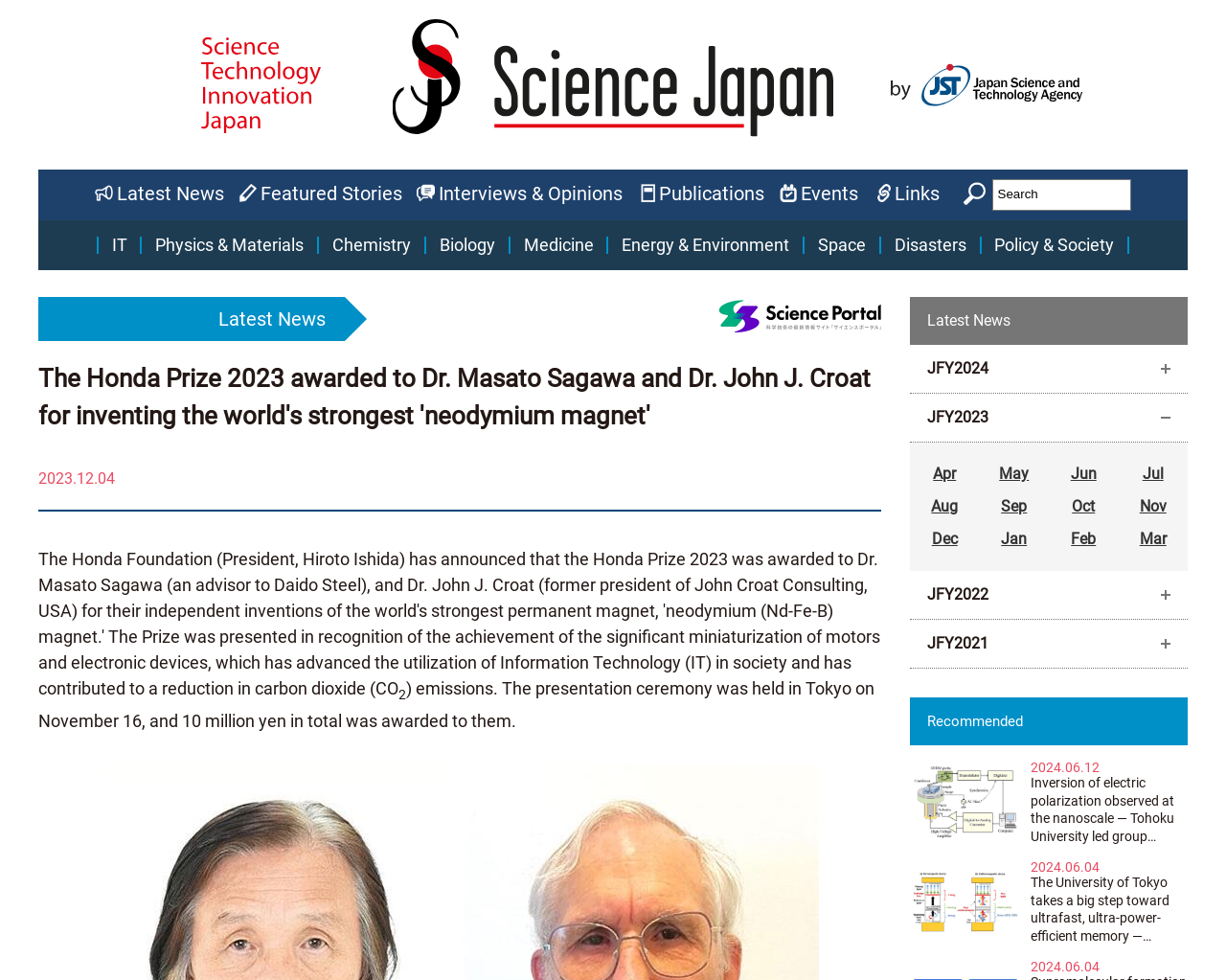Please find the bounding box coordinates of the clickable region needed to complete the following instruction: "View the recommended article". The bounding box coordinates must consist of four float numbers between 0 and 1, i.e., [left, top, right, bottom].

[0.742, 0.776, 0.969, 0.868]